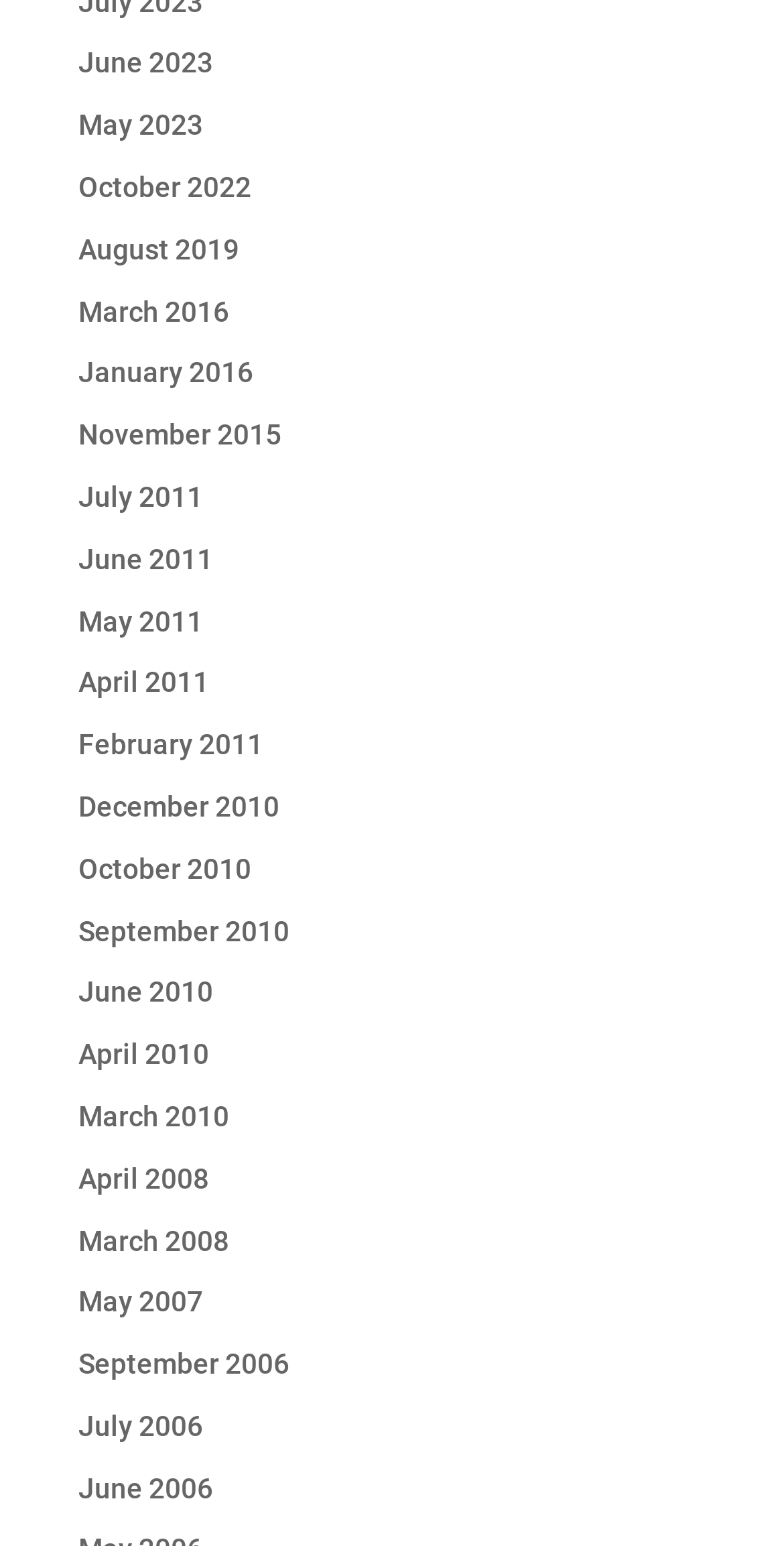Please indicate the bounding box coordinates for the clickable area to complete the following task: "view June 2023". The coordinates should be specified as four float numbers between 0 and 1, i.e., [left, top, right, bottom].

[0.1, 0.03, 0.272, 0.051]